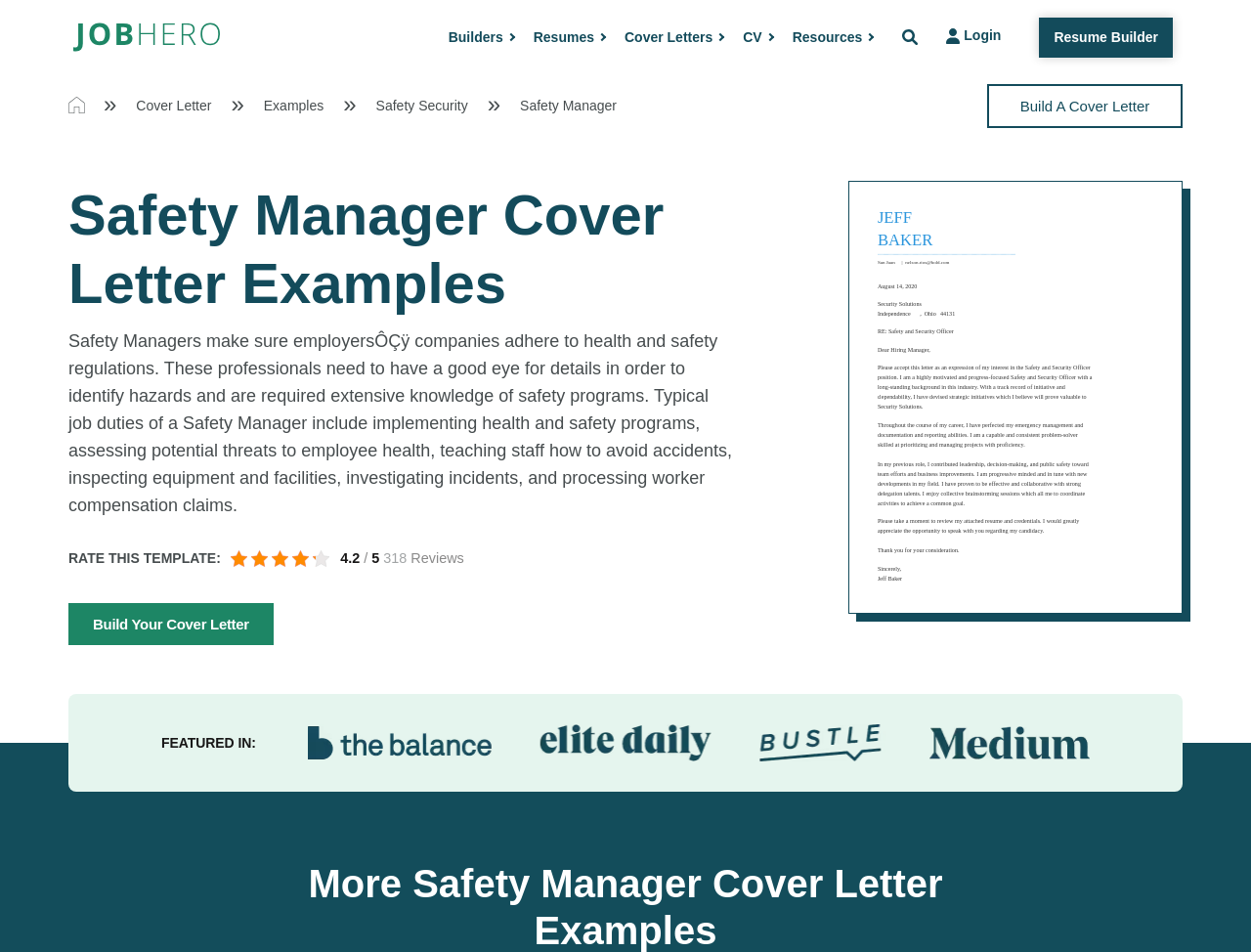Extract the bounding box coordinates for the HTML element that matches this description: "Examples". The coordinates should be four float numbers between 0 and 1, i.e., [left, top, right, bottom].

[0.211, 0.1, 0.259, 0.122]